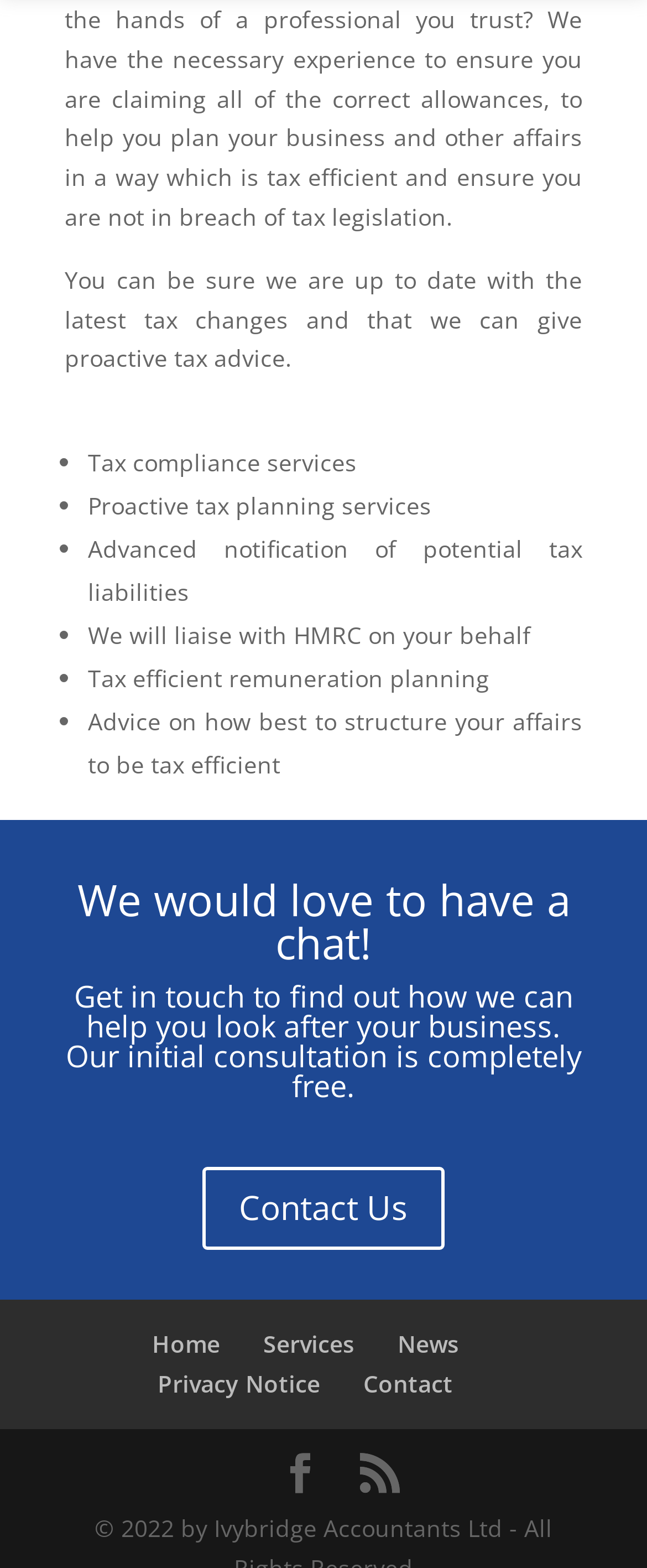What services are offered by this company?
Based on the image, answer the question in a detailed manner.

Based on the list of services provided on the webpage, it appears that the company offers tax compliance services, proactive tax planning services, advanced notification of potential tax liabilities, and more.